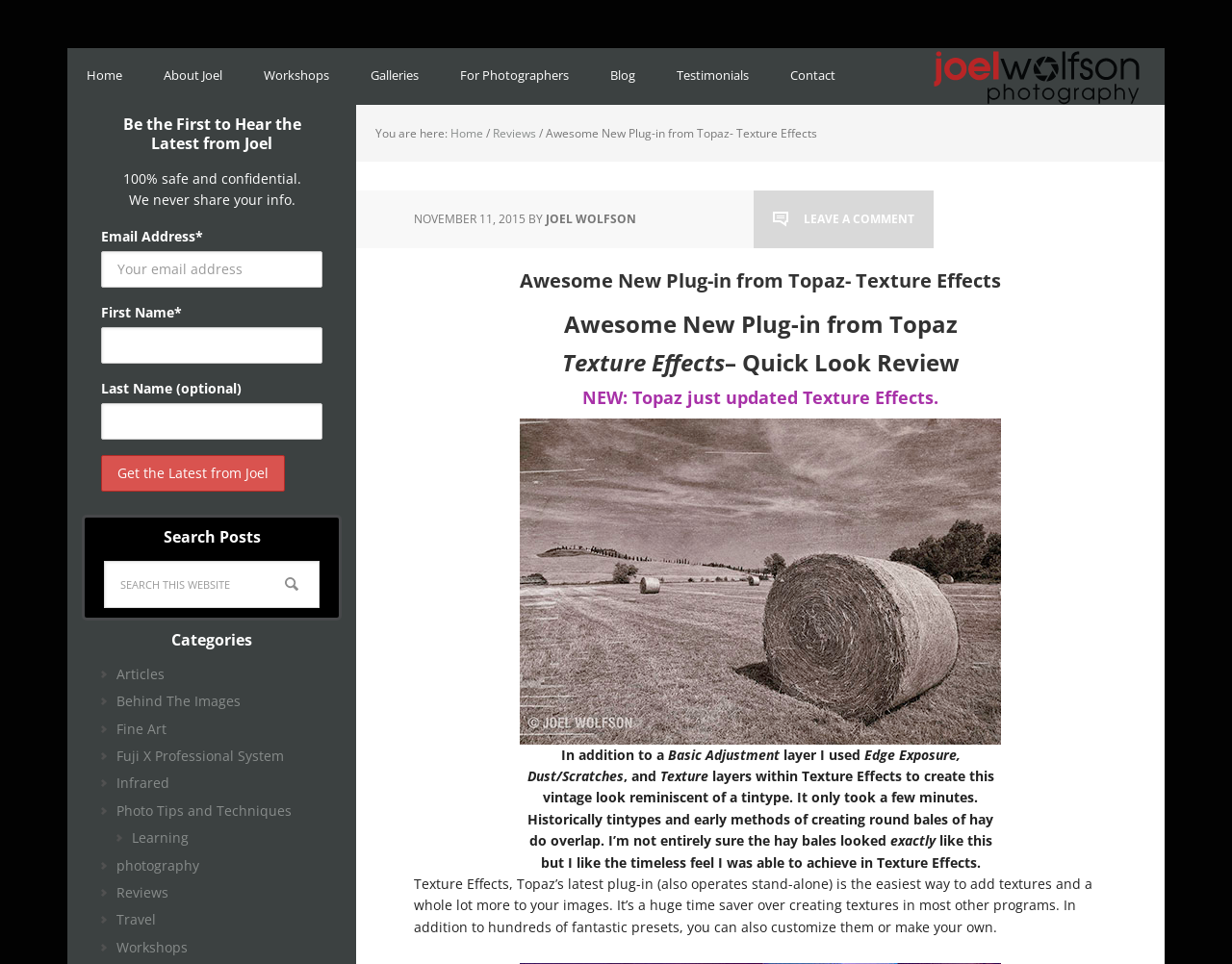Identify the bounding box of the UI element that matches this description: "parent_node: First Name* name="FNAME"".

[0.082, 0.339, 0.262, 0.377]